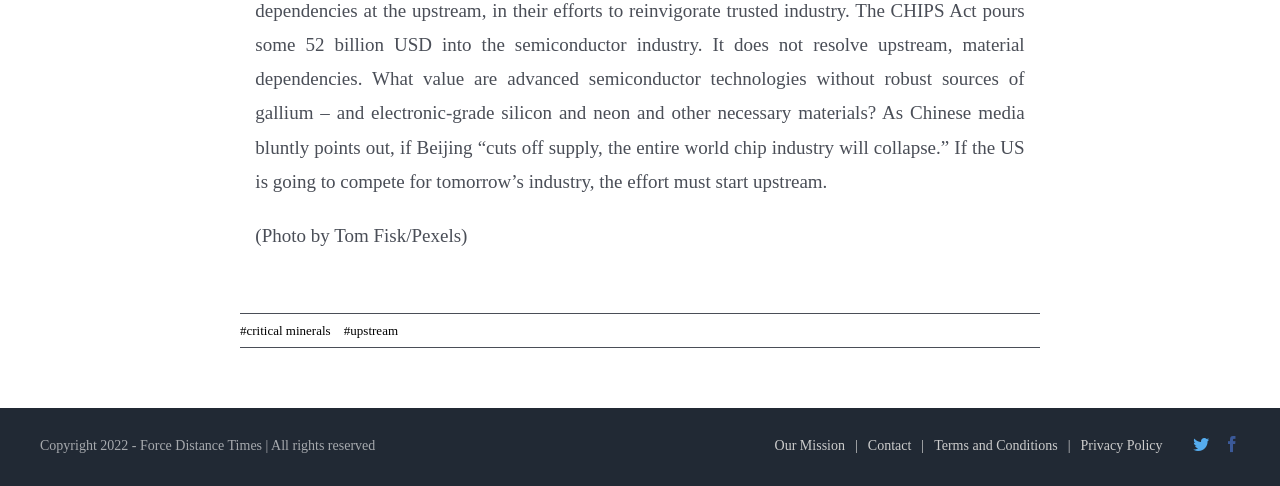Answer with a single word or phrase: 
What is the copyright year?

2022